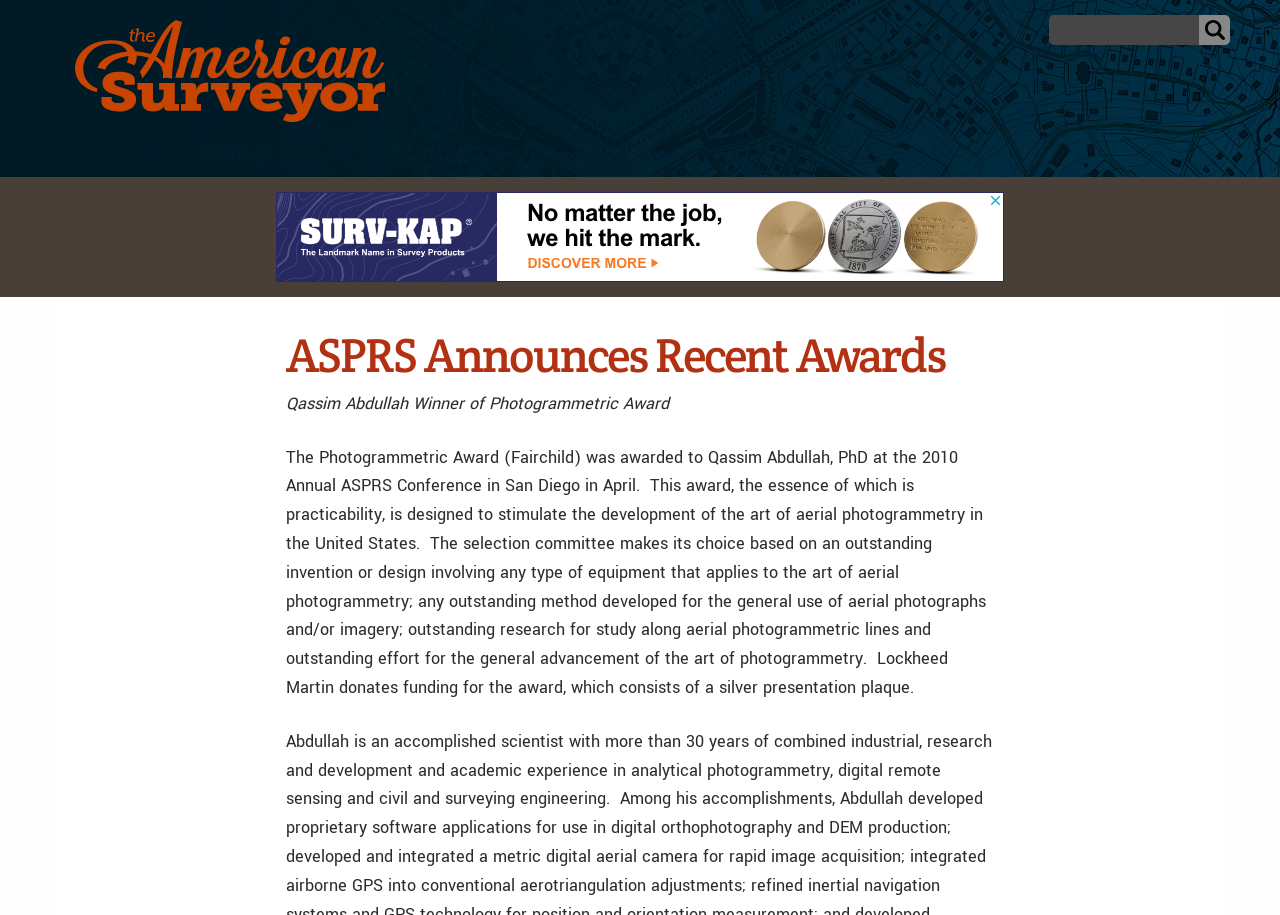Provide a one-word or short-phrase response to the question:
Who donates funding for the Photogrammetric Award?

Lockheed Martin